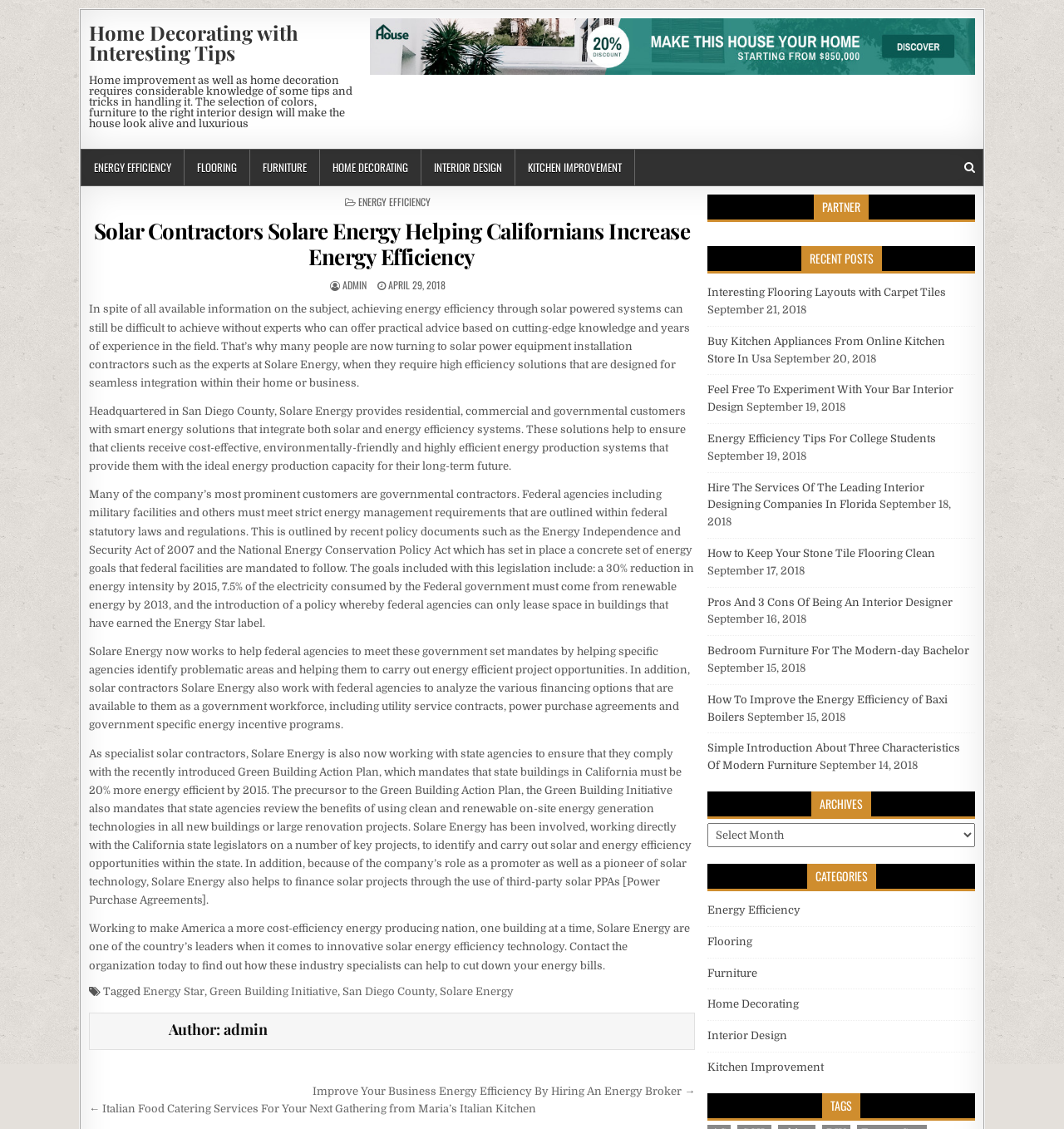What is the purpose of Solare Energy's work with federal agencies?
From the image, provide a succinct answer in one word or a short phrase.

Help them meet energy goals